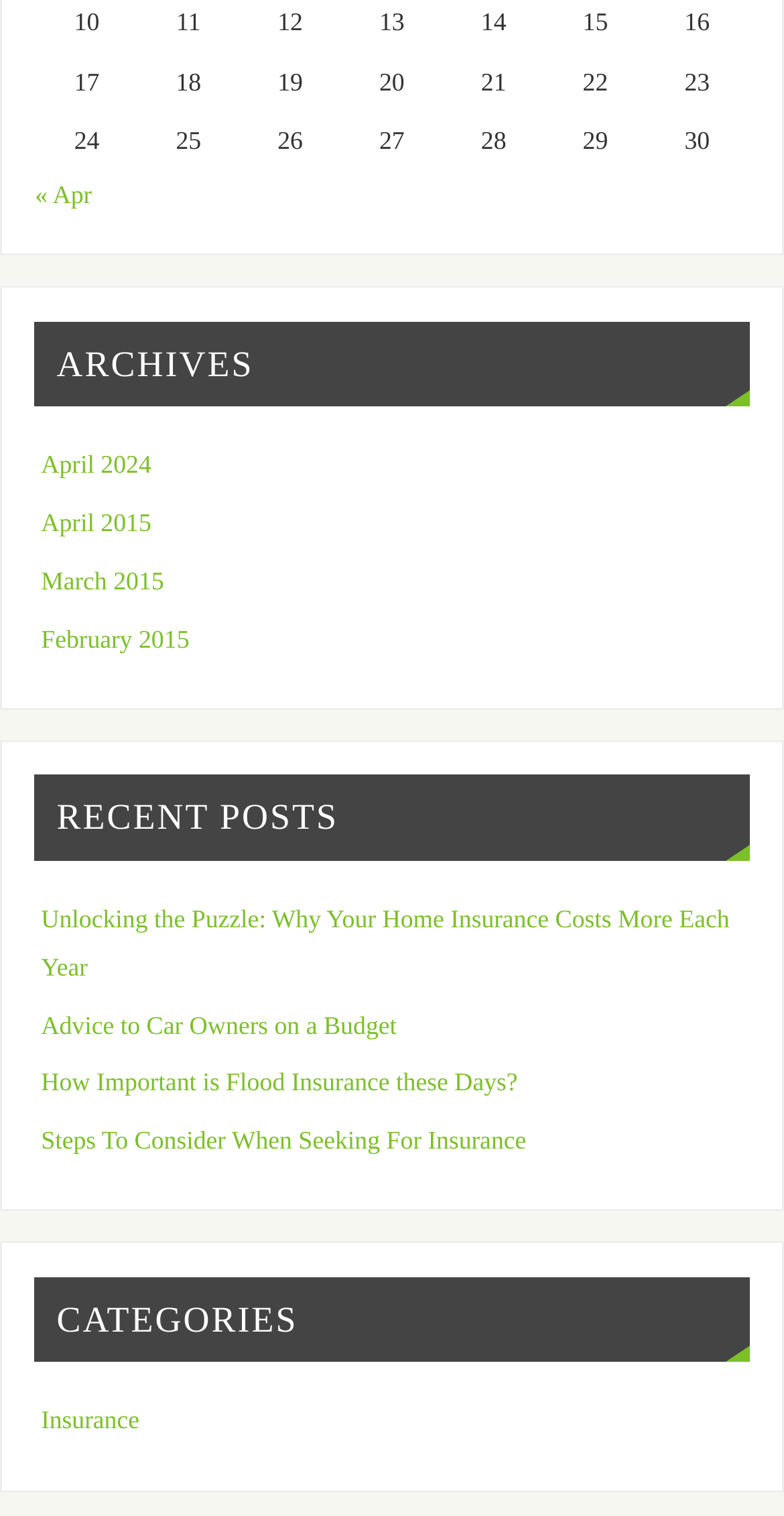Please determine the bounding box coordinates for the element that should be clicked to follow these instructions: "go to April 2024".

[0.052, 0.298, 0.193, 0.316]